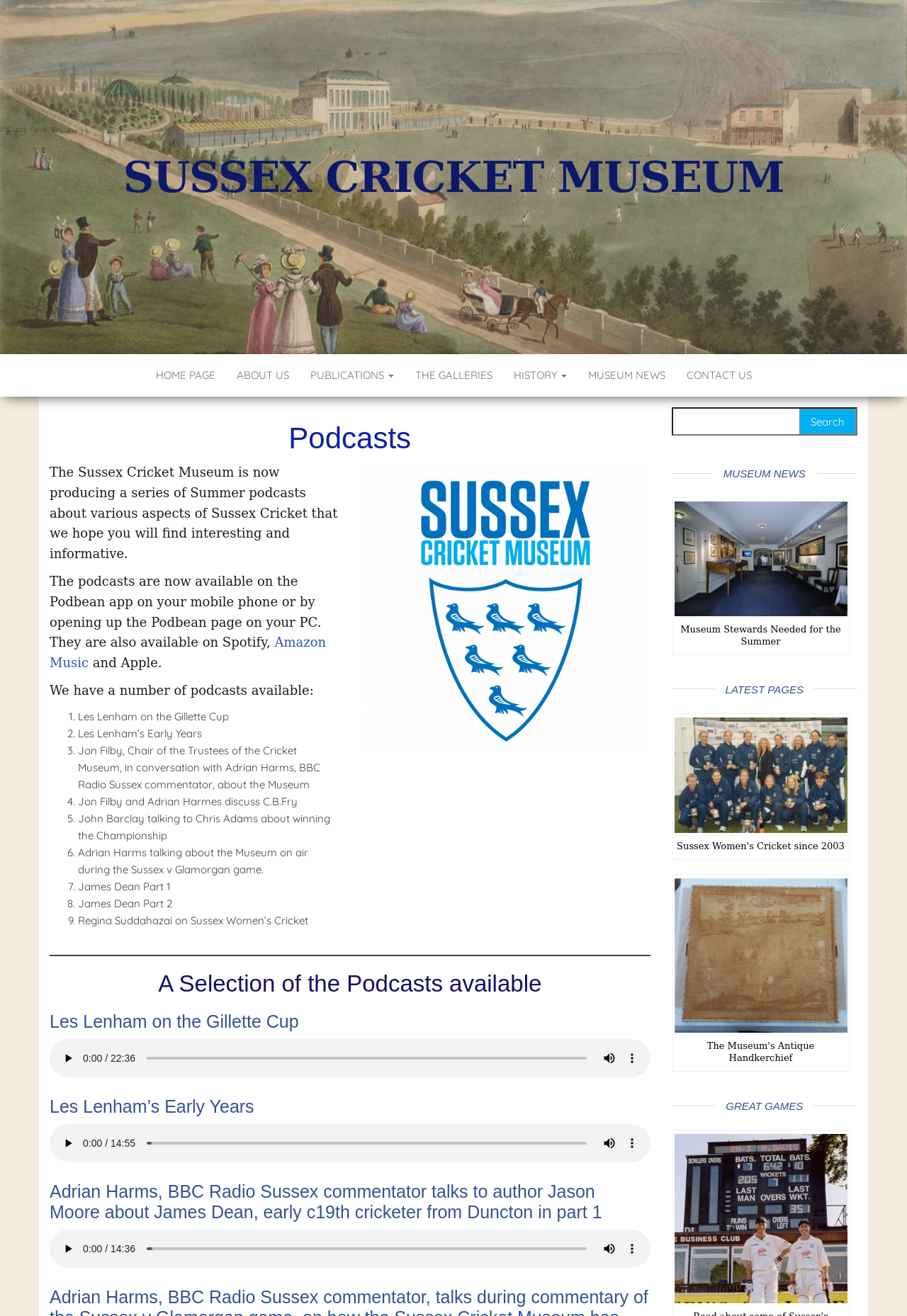From the element description Contact, predict the bounding box coordinates of the UI element. The coordinates must be specified in the format (top-left x, top-left y, bottom-right x, bottom-right y) and should be within the 0 to 1 range.

None